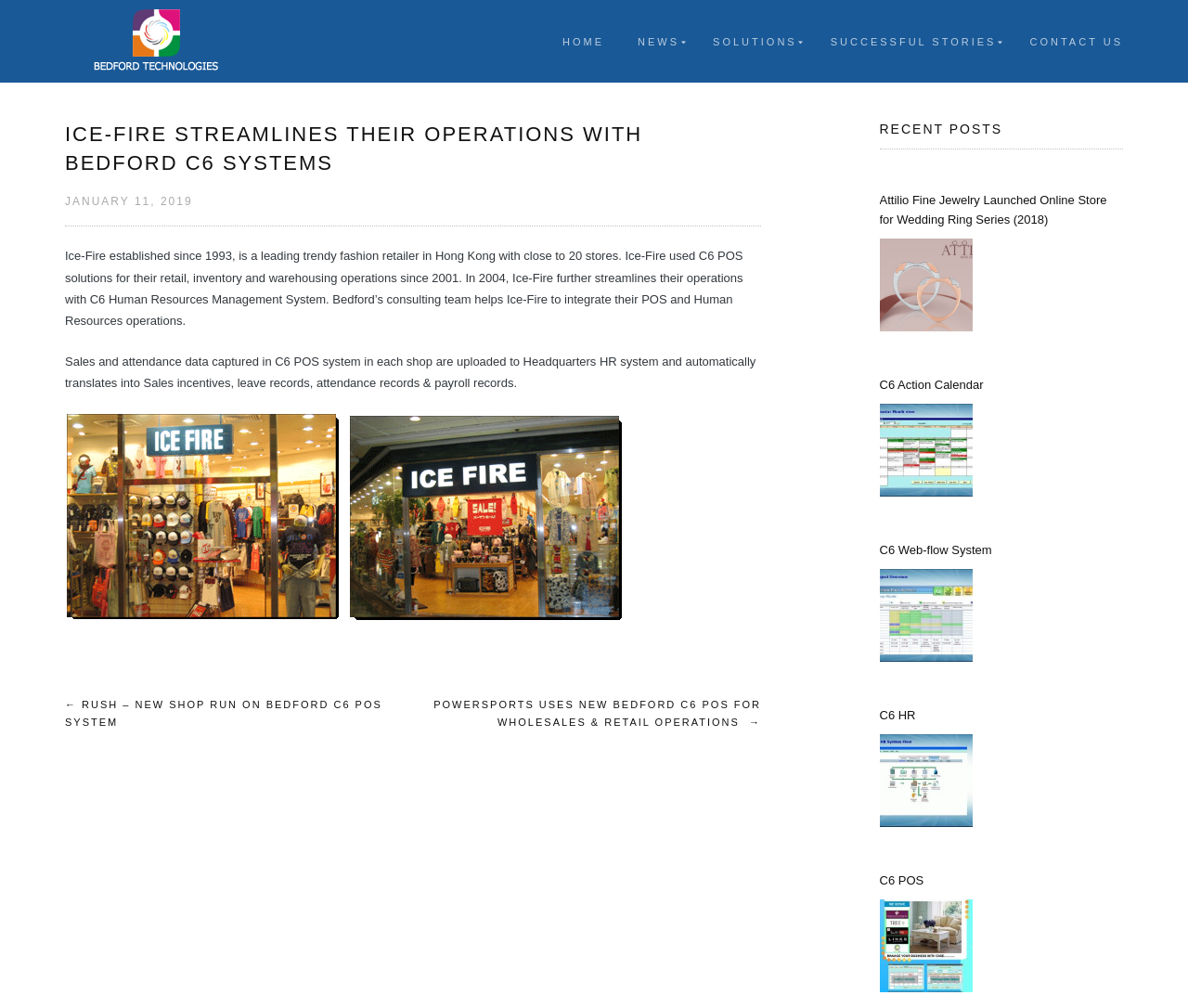How many stores does Ice-Fire have?
Look at the screenshot and respond with one word or a short phrase.

close to 20